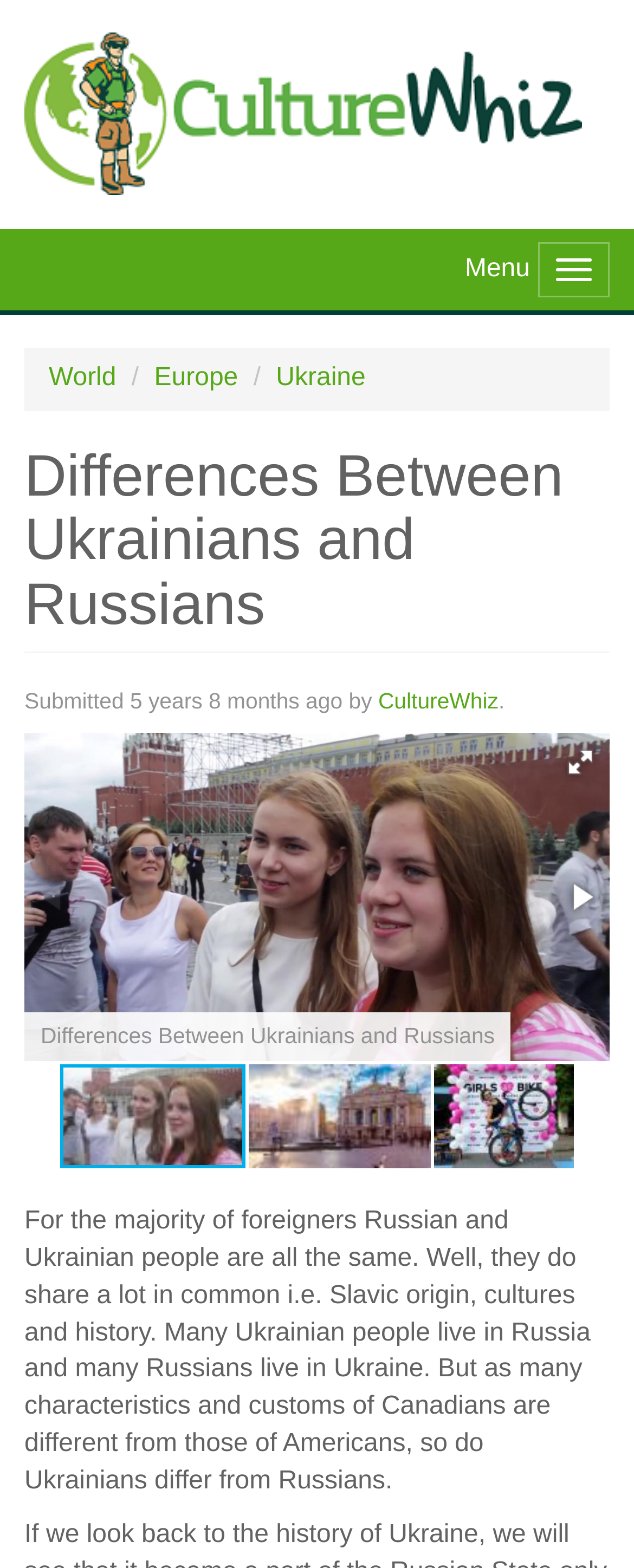Point out the bounding box coordinates of the section to click in order to follow this instruction: "Read the article about Ukraine".

[0.435, 0.232, 0.577, 0.25]